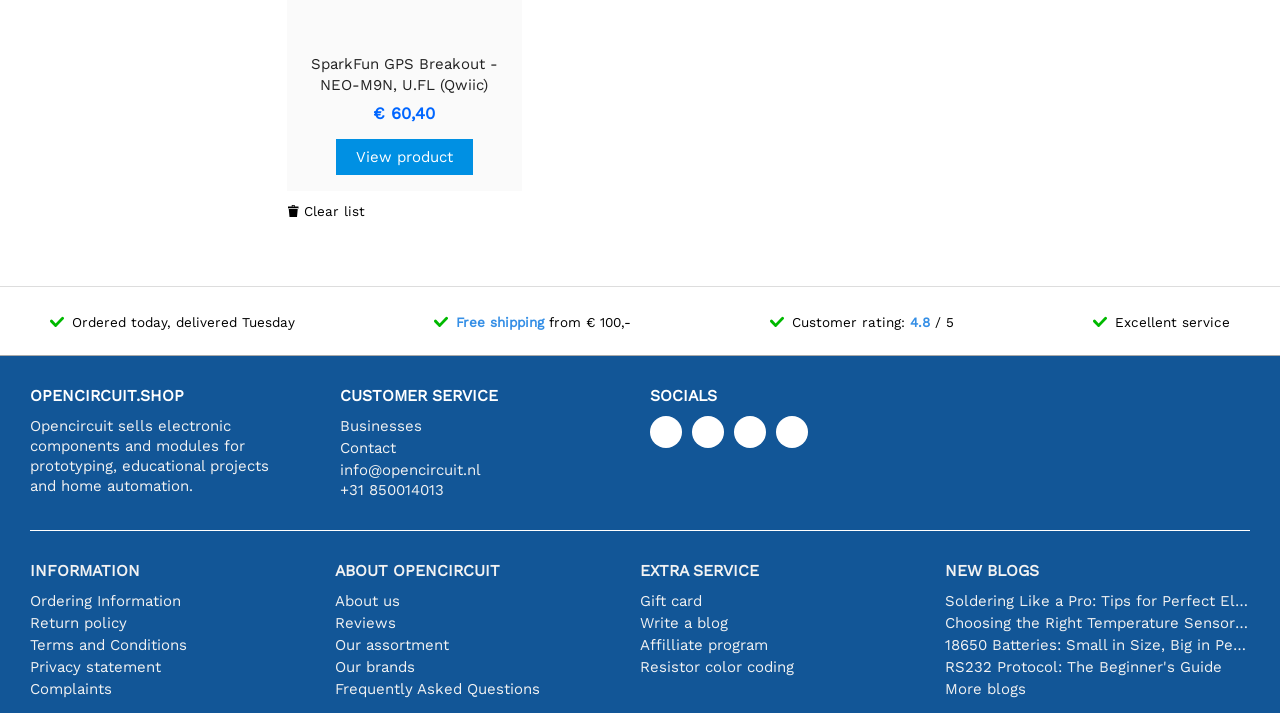Please answer the following question using a single word or phrase: 
What is the minimum order amount for free shipping?

€ 100,-